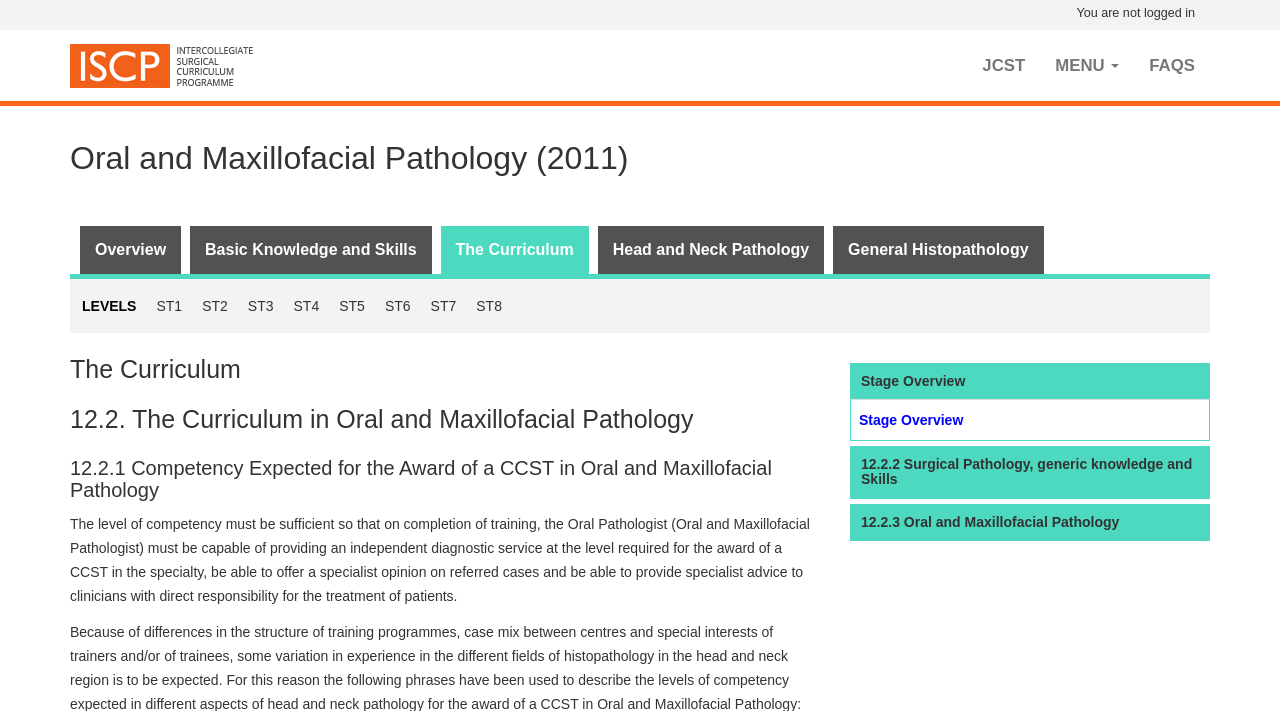Ascertain the bounding box coordinates for the UI element detailed here: "Stage Overview". The coordinates should be provided as [left, top, right, bottom] with each value being a float between 0 and 1.

[0.673, 0.524, 0.754, 0.546]